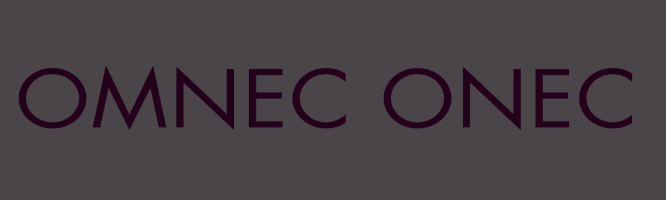What is the theme of the website?
Please provide a detailed and comprehensive answer to the question.

The website it represents emphasizes her influence and the spiritual insights she shares, inviting visitors to explore a deeper understanding of her message, which is related to Venusian spirituality.